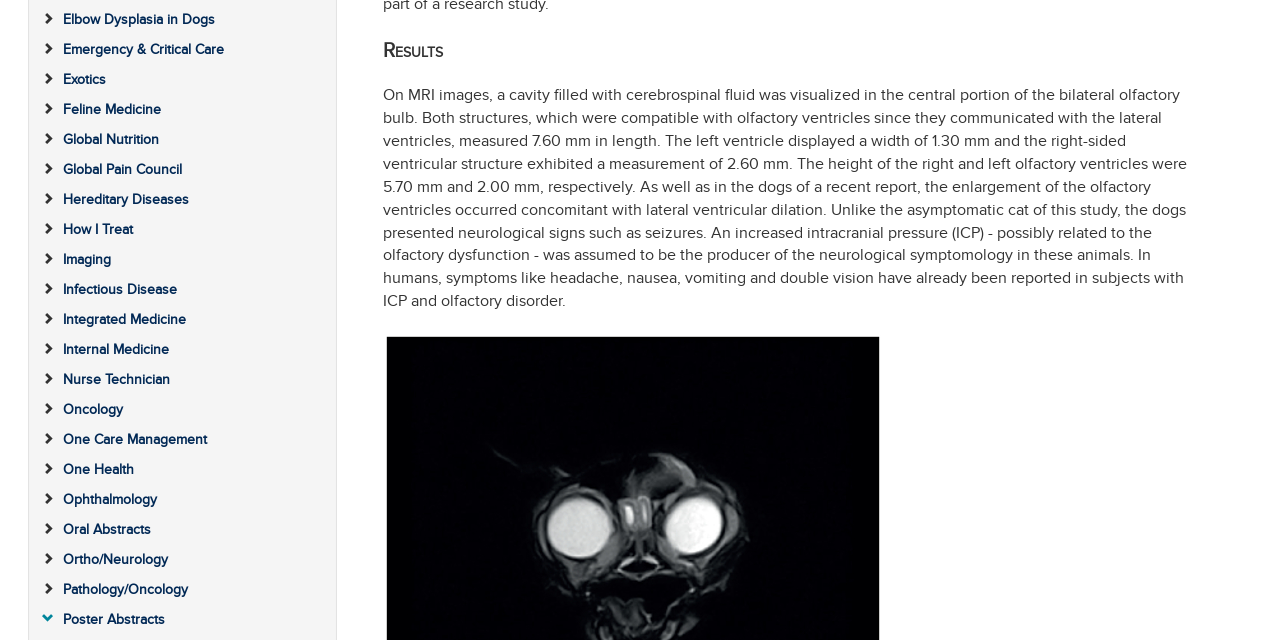Determine the bounding box of the UI component based on this description: "Imaging". The bounding box coordinates should be four float values between 0 and 1, i.e., [left, top, right, bottom].

[0.049, 0.38, 0.246, 0.418]